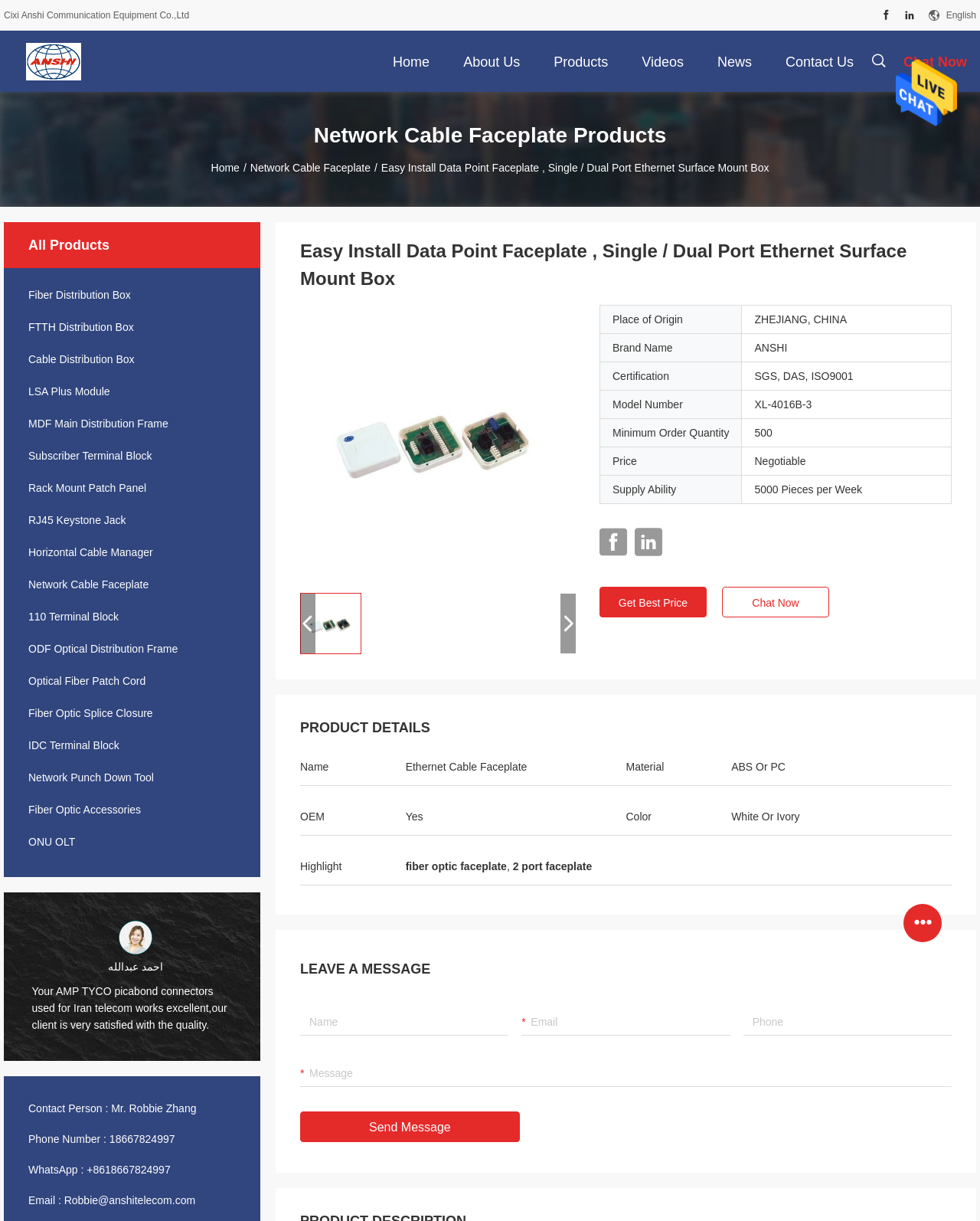Bounding box coordinates are specified in the format (top-left x, top-left y, bottom-right x, bottom-right y). All values are floating point numbers bounded between 0 and 1. Please provide the bounding box coordinate of the region this sentence describes: Send Message

[0.306, 0.91, 0.53, 0.935]